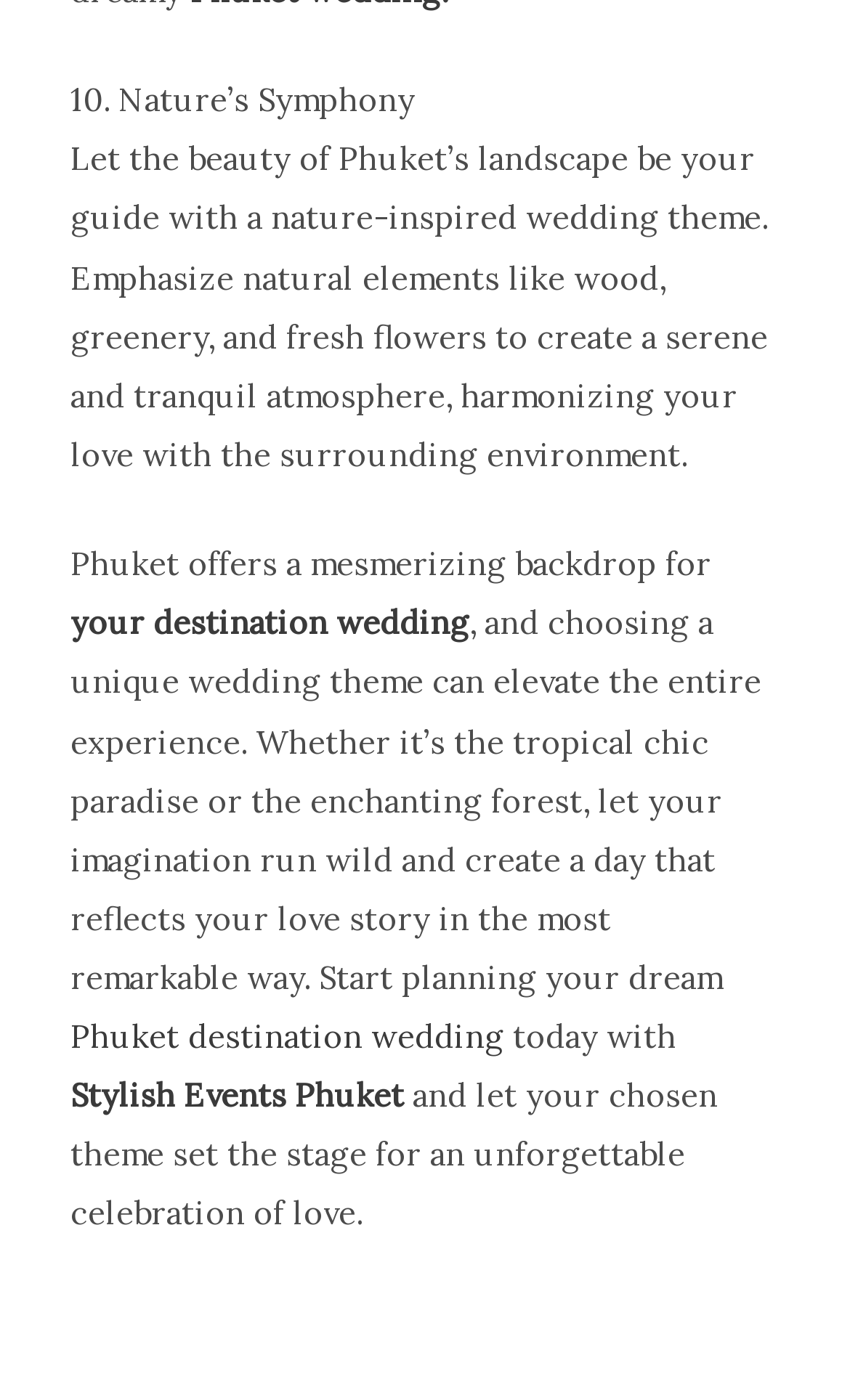What is the purpose of choosing a unique wedding theme?
Give a single word or phrase answer based on the content of the image.

Elevate the entire experience